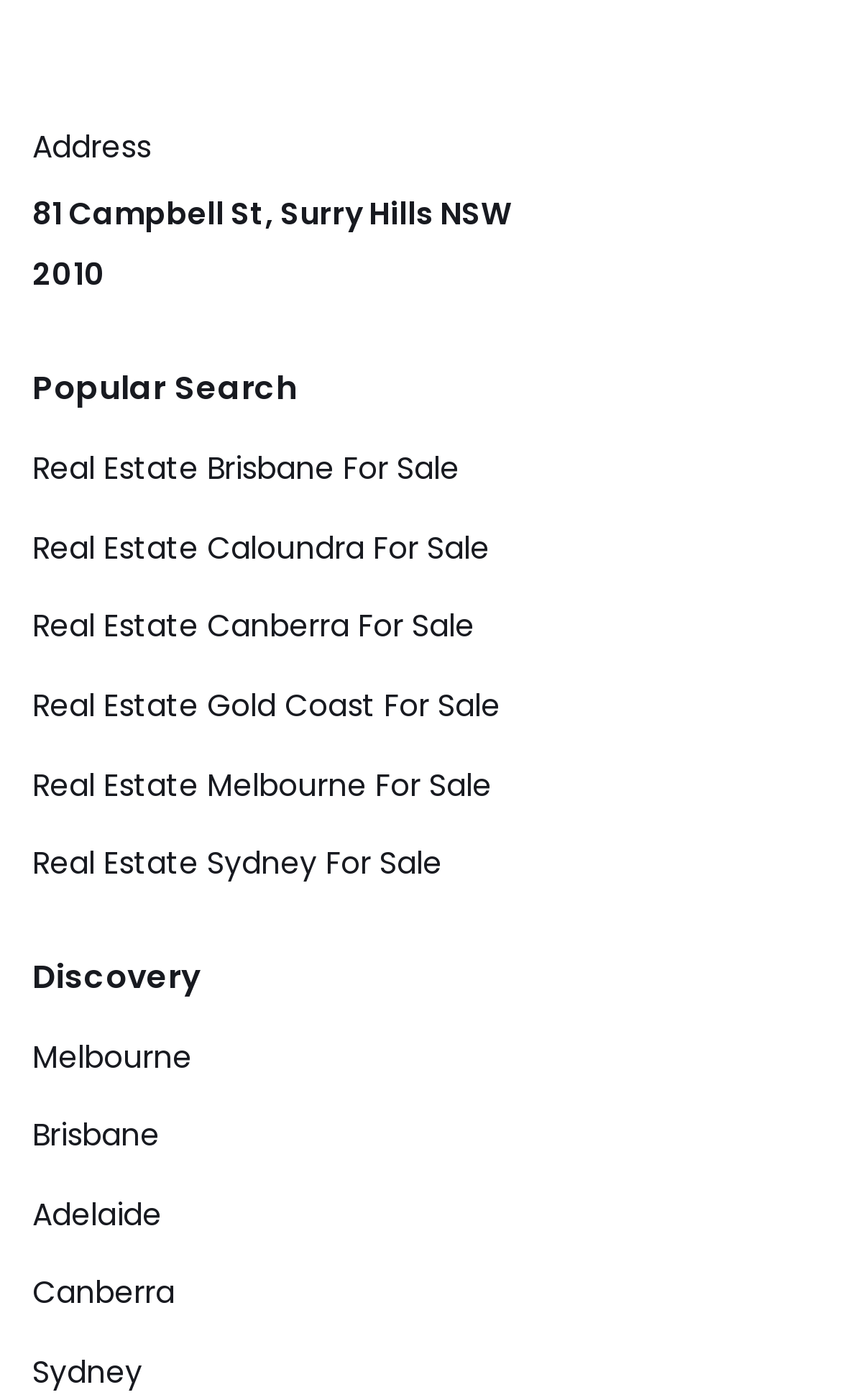From the given element description: "Brisbane", find the bounding box for the UI element. Provide the coordinates as four float numbers between 0 and 1, in the order [left, top, right, bottom].

[0.038, 0.796, 0.19, 0.826]